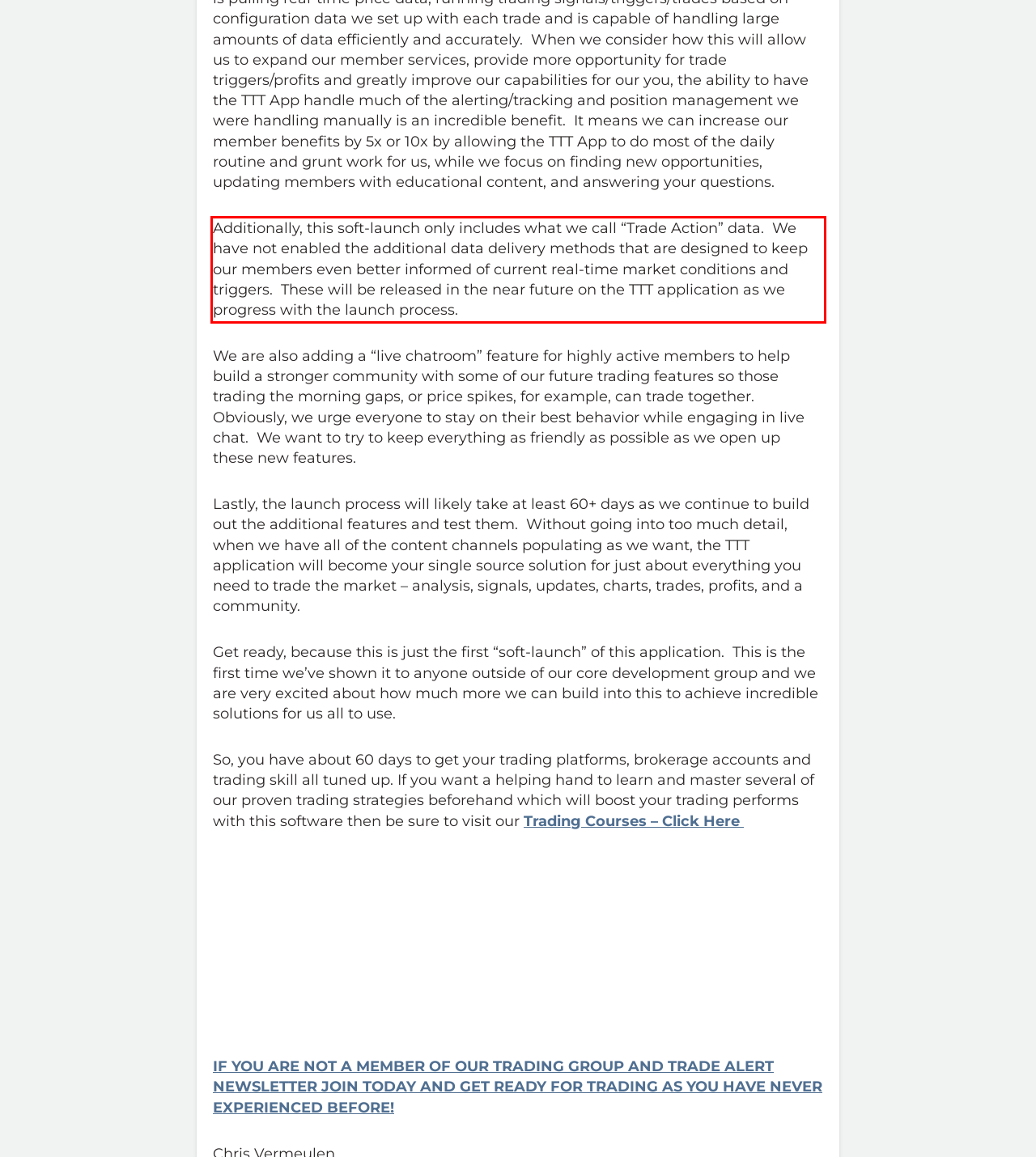Within the provided webpage screenshot, find the red rectangle bounding box and perform OCR to obtain the text content.

Additionally, this soft-launch only includes what we call “Trade Action” data. We have not enabled the additional data delivery methods that are designed to keep our members even better informed of current real-time market conditions and triggers. These will be released in the near future on the TTT application as we progress with the launch process.